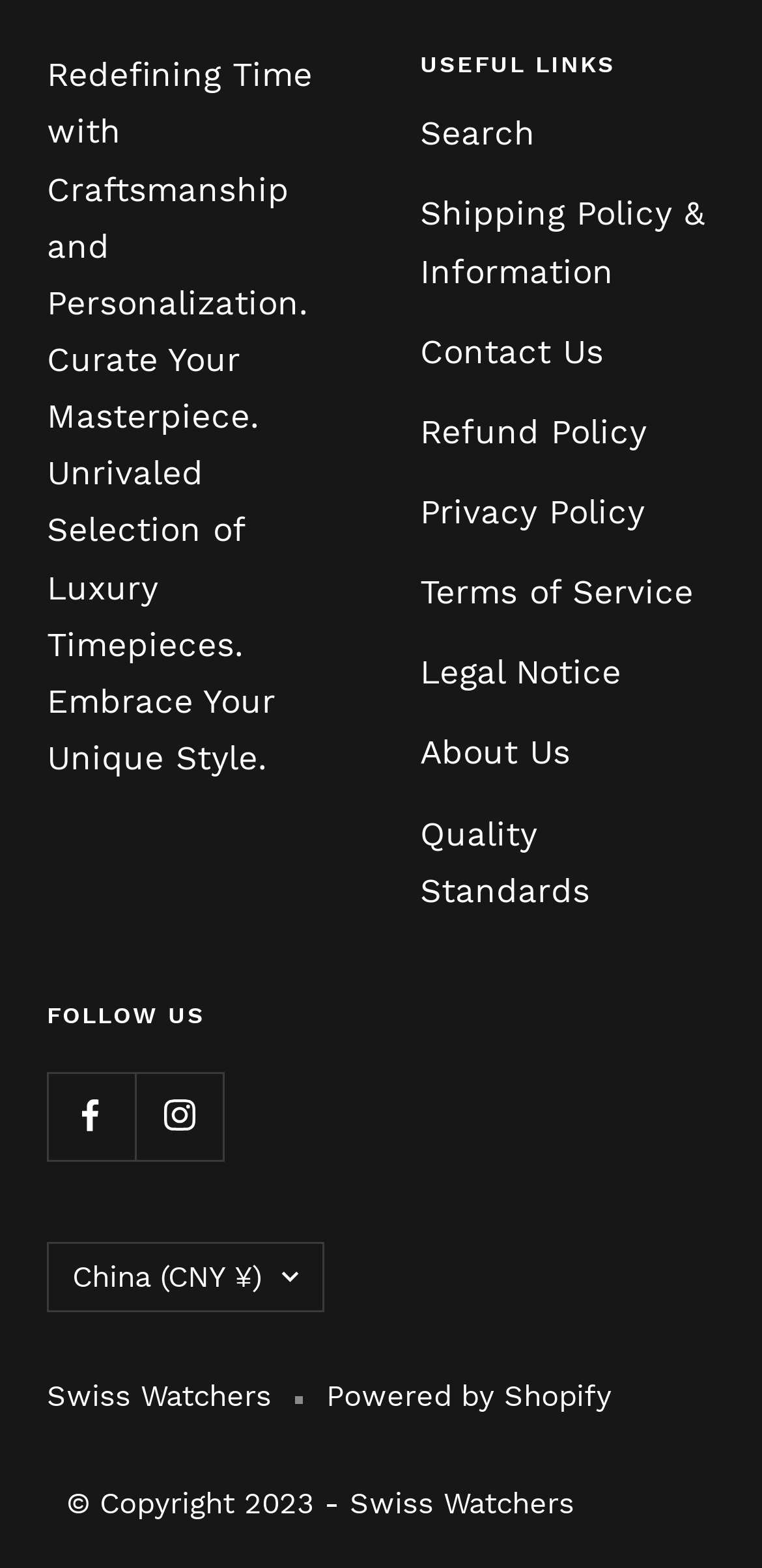Provide a brief response to the question below using a single word or phrase: 
What is the main theme of this website?

Luxury Timepieces